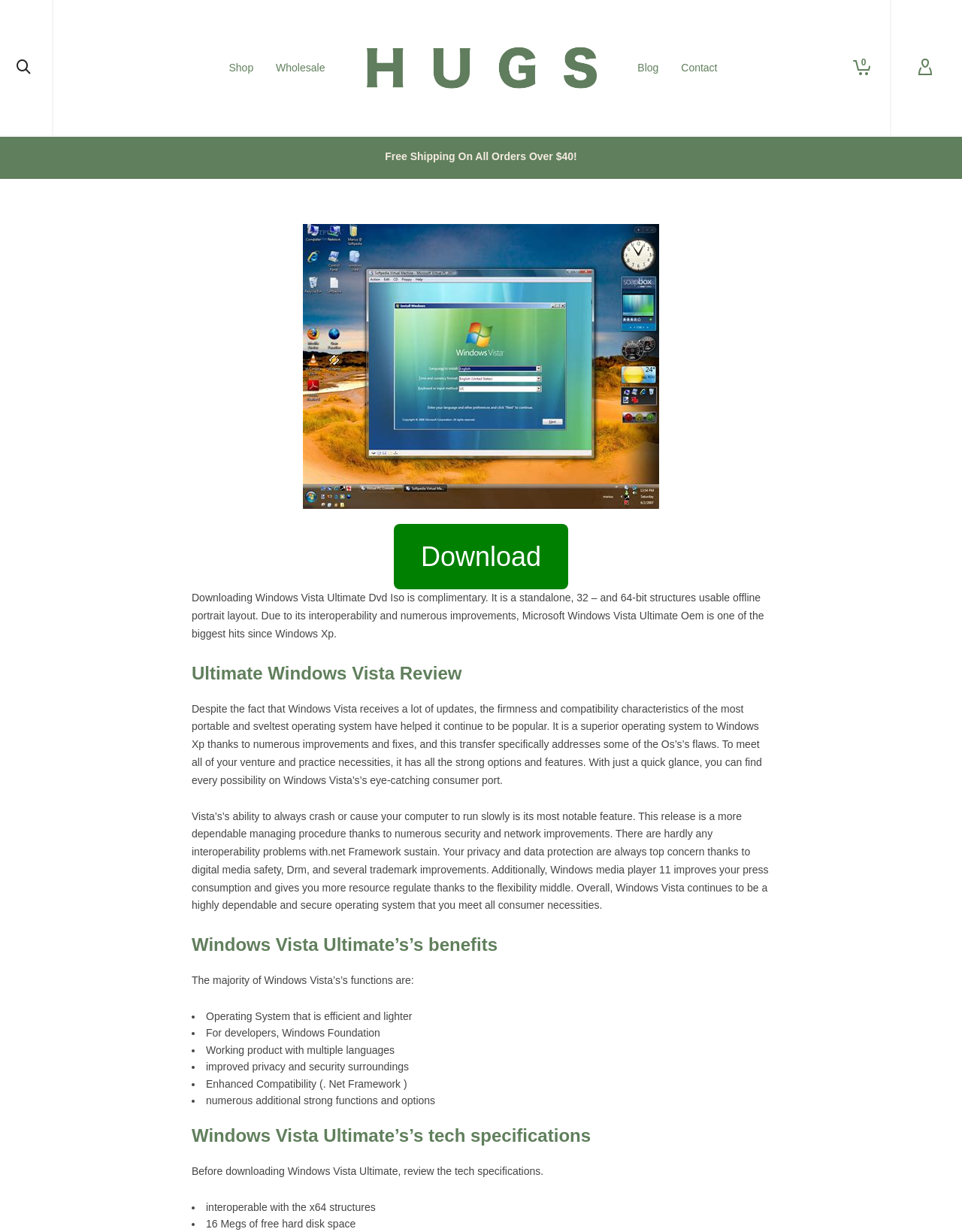Please find the bounding box coordinates of the section that needs to be clicked to achieve this instruction: "Read the 'Ultimate Windows Vista Review'".

[0.199, 0.537, 0.801, 0.556]